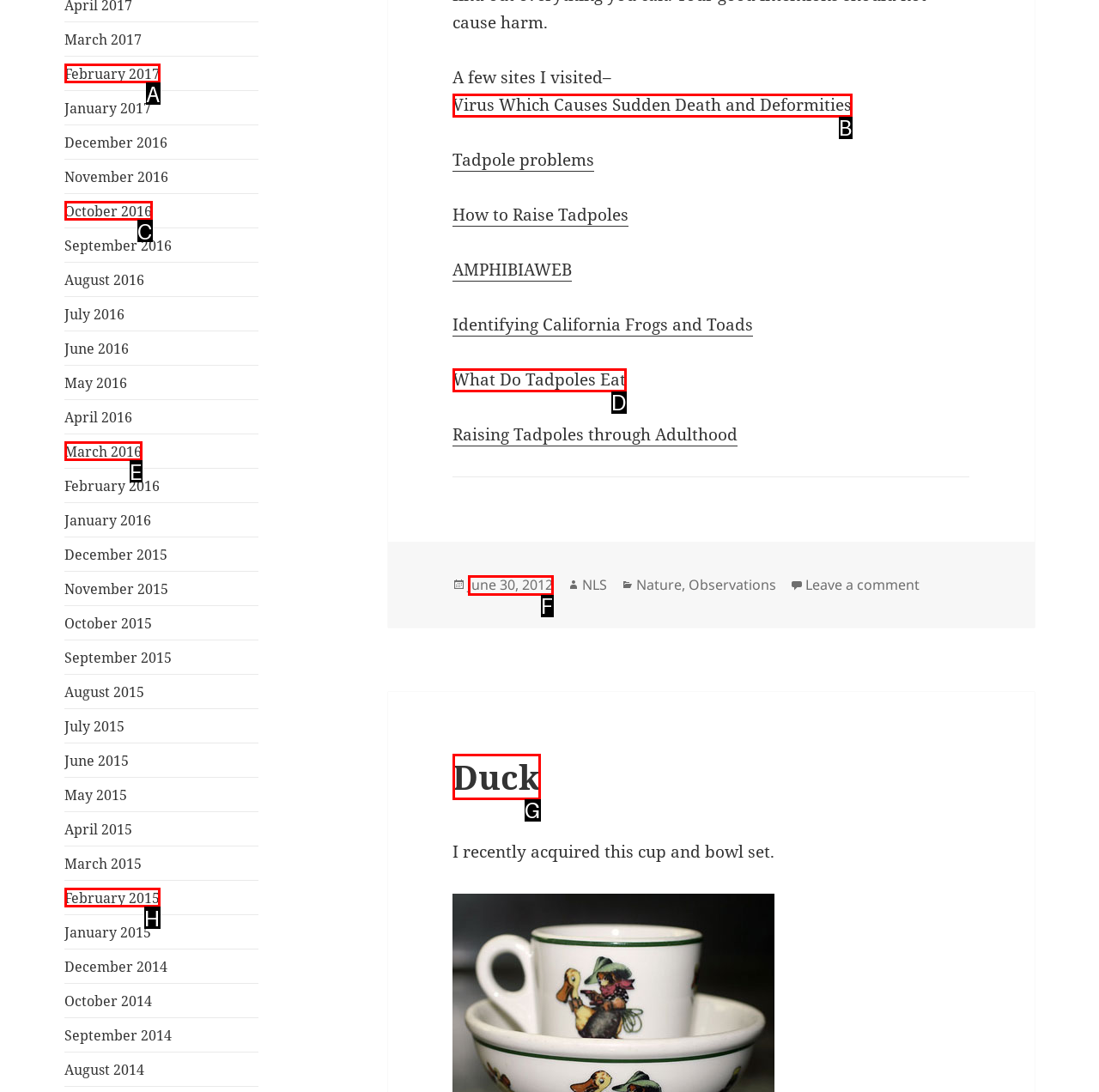From the options shown, which one fits the description: February 2017? Respond with the appropriate letter.

A